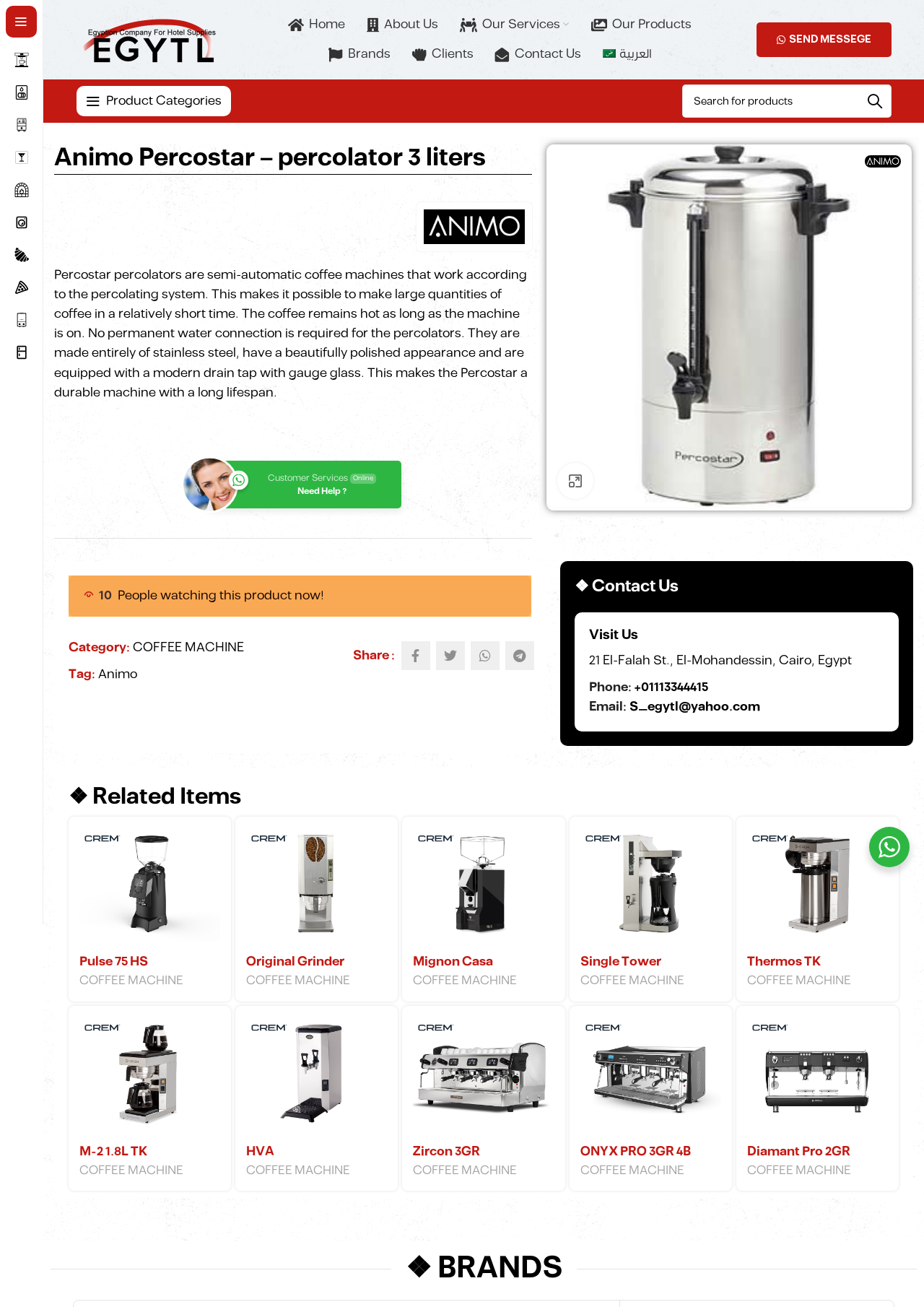Can you identify the bounding box coordinates of the clickable region needed to carry out this instruction: 'Click on the 'COFFEE MACHINE' link'? The coordinates should be four float numbers within the range of 0 to 1, stated as [left, top, right, bottom].

[0.0, 0.033, 0.046, 0.058]